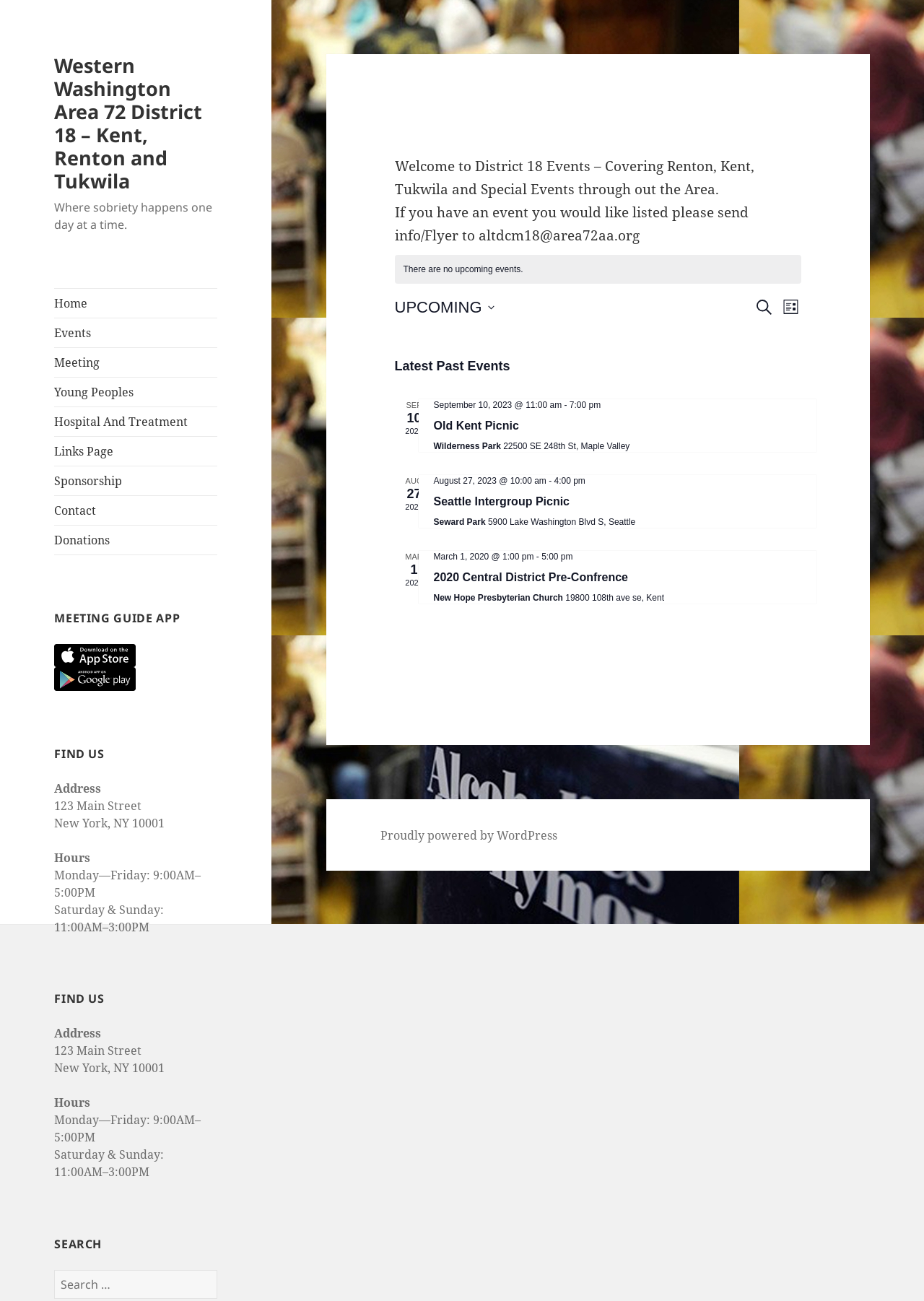Identify the bounding box coordinates of the region I need to click to complete this instruction: "Click Home".

[0.059, 0.222, 0.235, 0.244]